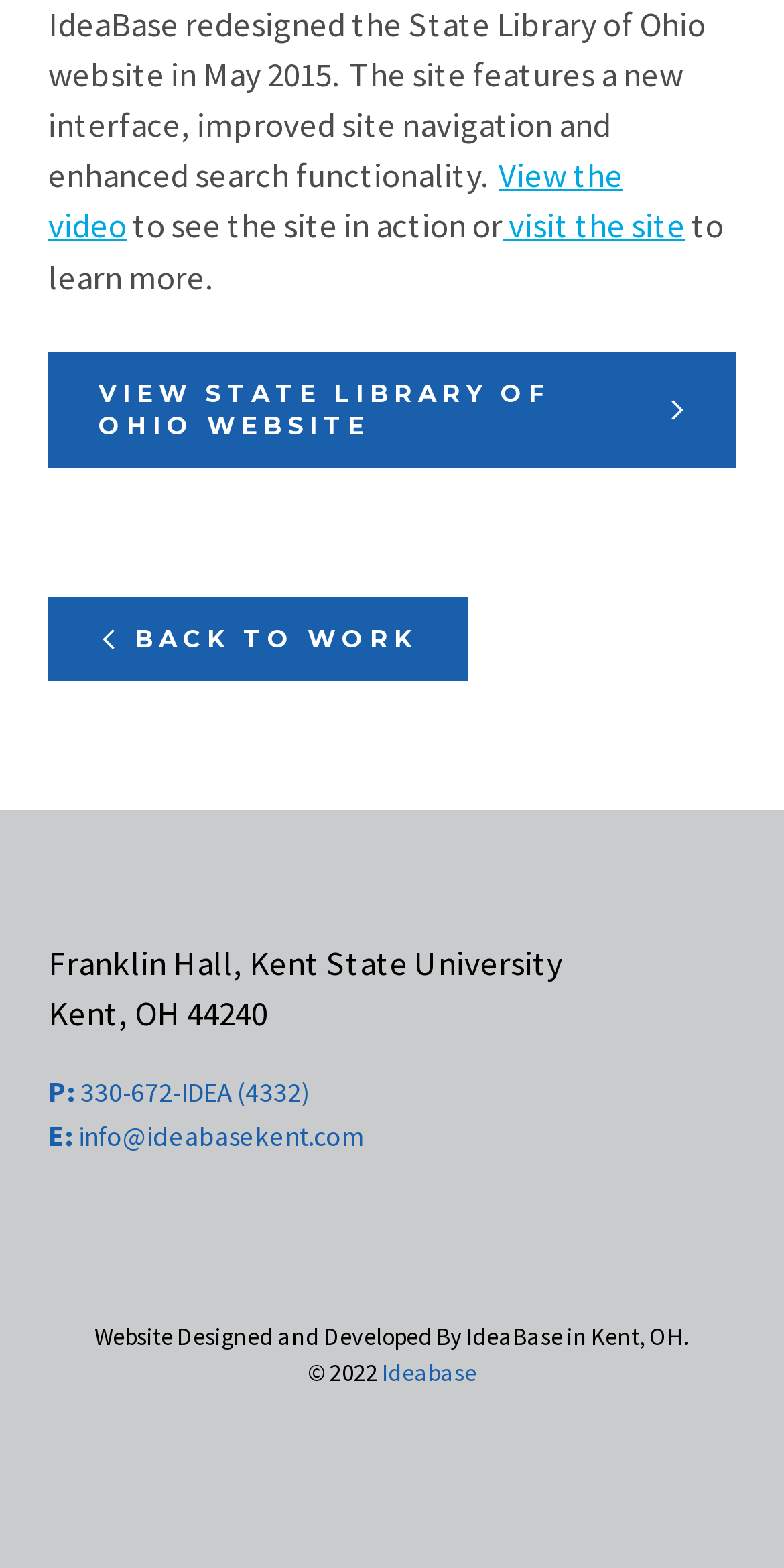Given the description "Back to Work", provide the bounding box coordinates of the corresponding UI element.

[0.062, 0.38, 0.597, 0.434]